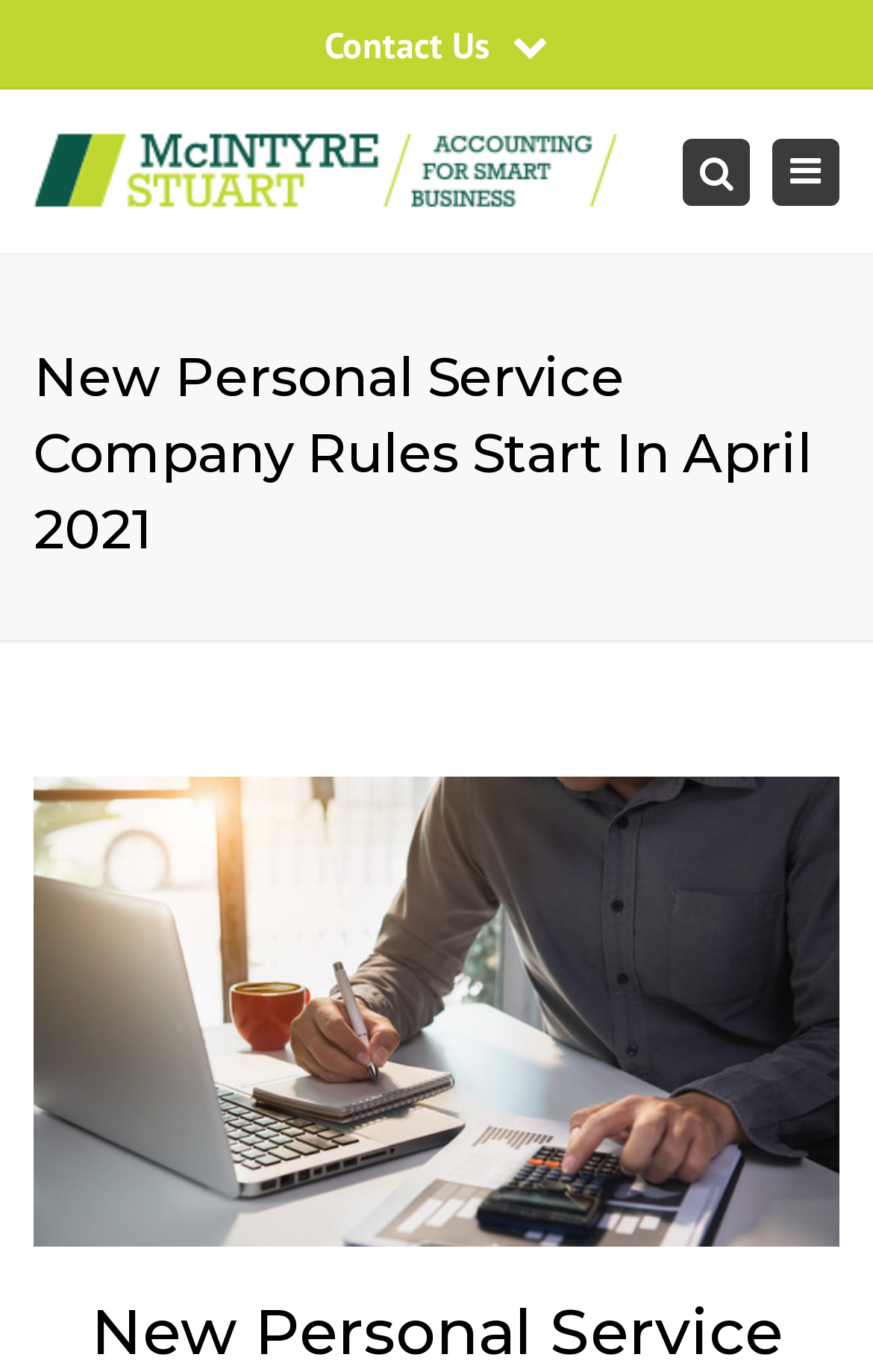What is the address?
Answer briefly with a single word or phrase based on the image.

PO Box 180, Ely CB6 3QX